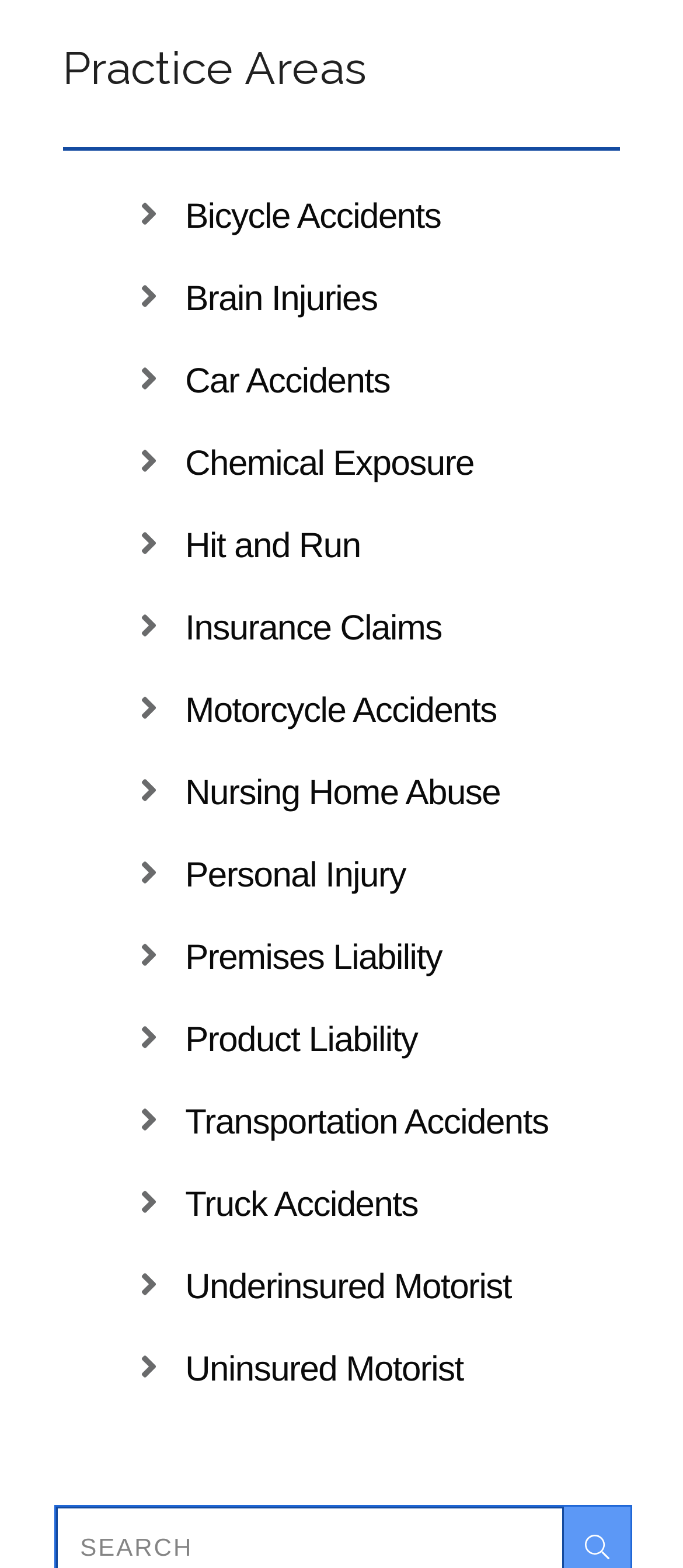Pinpoint the bounding box coordinates of the element to be clicked to execute the instruction: "Click on Bicycle Accidents".

[0.271, 0.119, 0.646, 0.158]